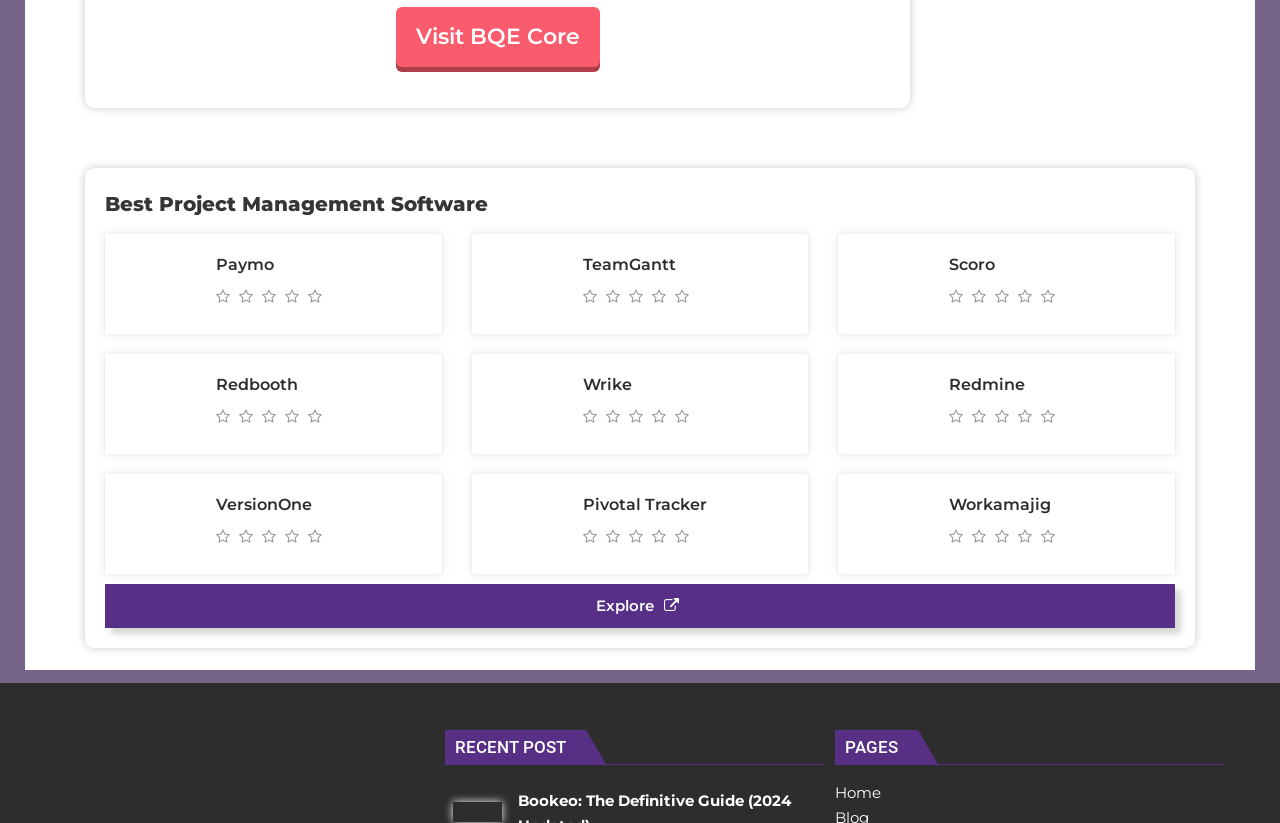Locate the bounding box coordinates of the element that needs to be clicked to carry out the instruction: "Check out Scoro". The coordinates should be given as four float numbers ranging from 0 to 1, i.e., [left, top, right, bottom].

[0.742, 0.308, 0.918, 0.335]